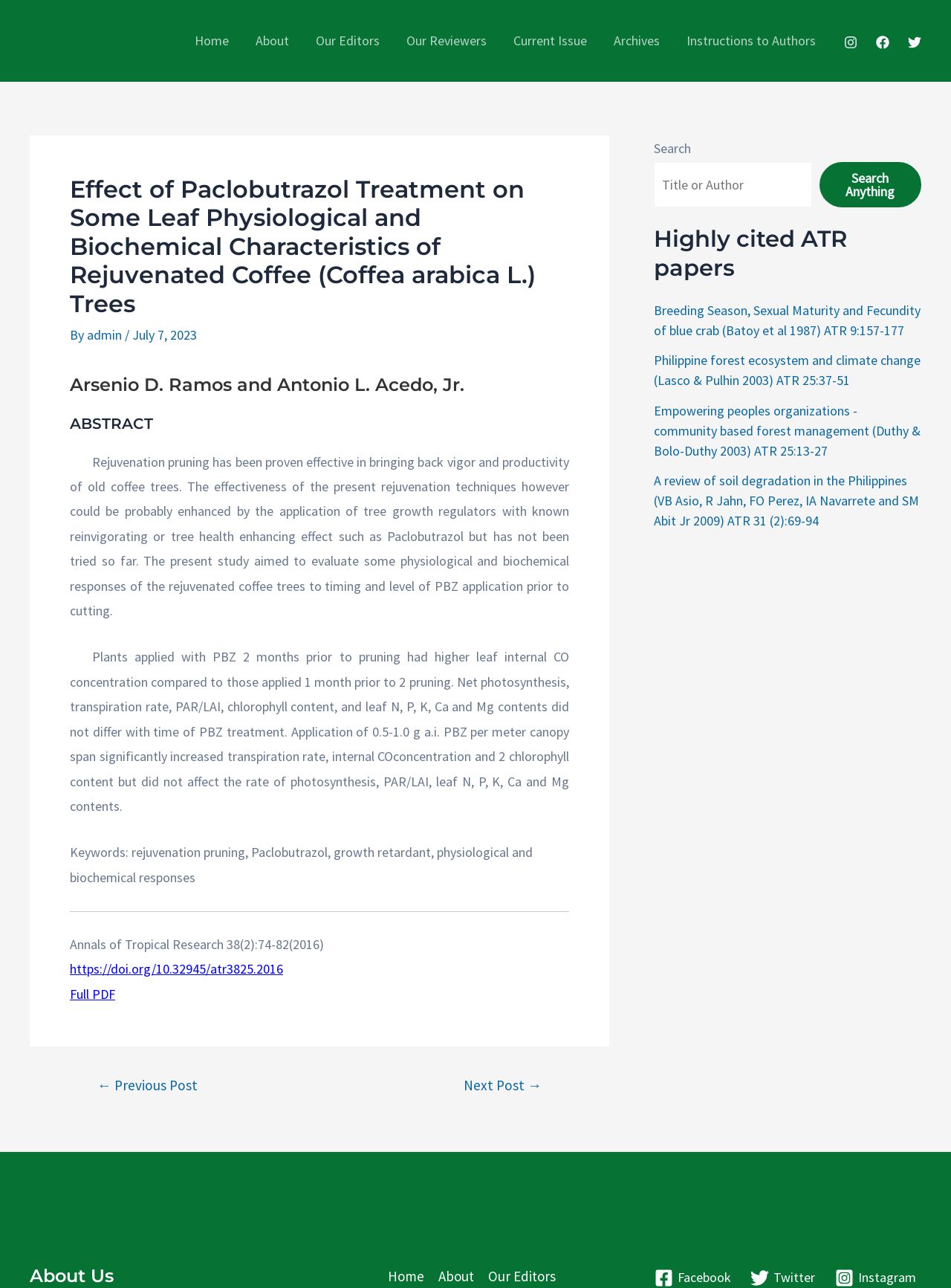Based on the provided description, "About", find the bounding box of the corresponding UI element in the screenshot.

[0.255, 0.0, 0.318, 0.063]